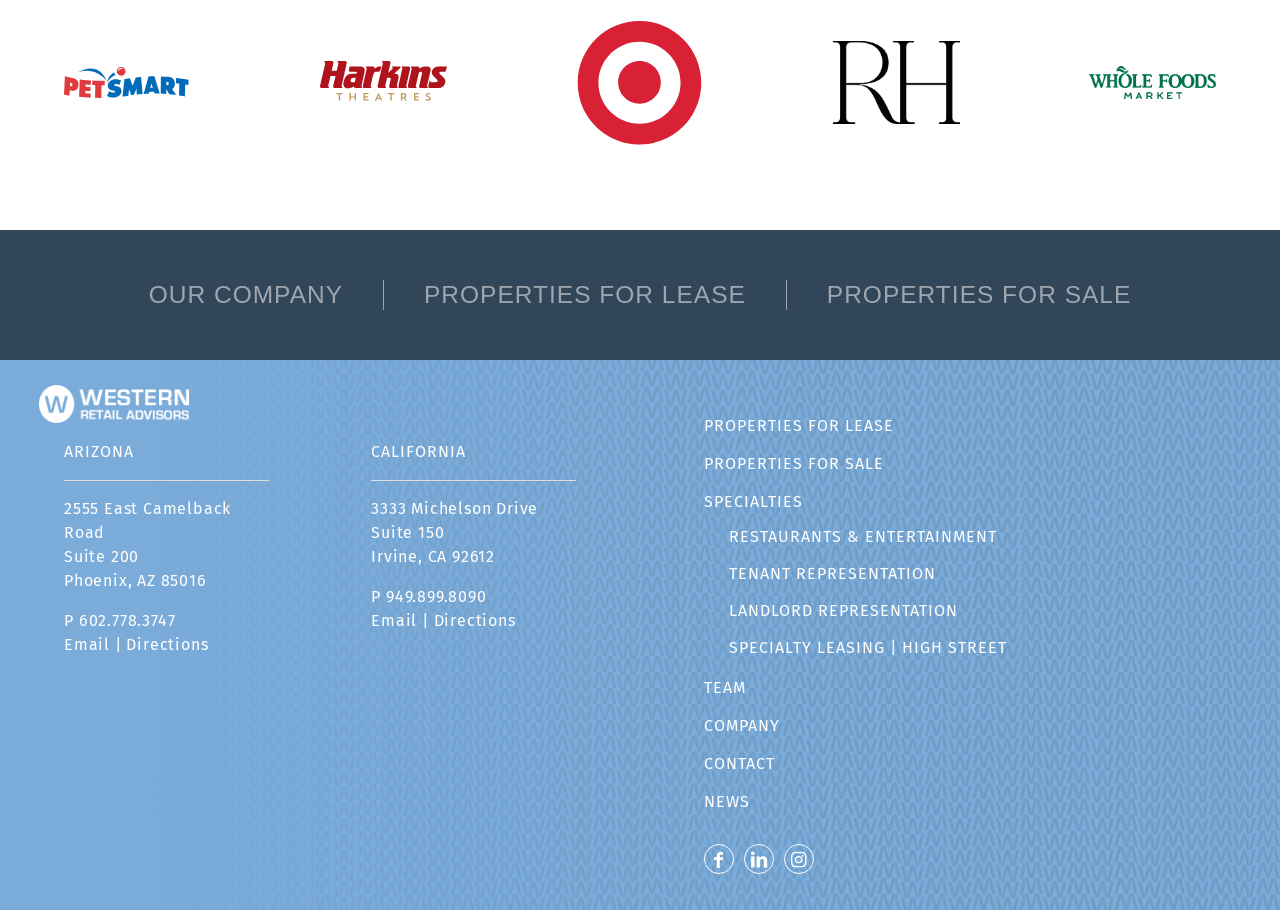Using the description: "Properties For Lease", determine the UI element's bounding box coordinates. Ensure the coordinates are in the format of four float numbers between 0 and 1, i.e., [left, top, right, bottom].

[0.331, 0.308, 0.583, 0.341]